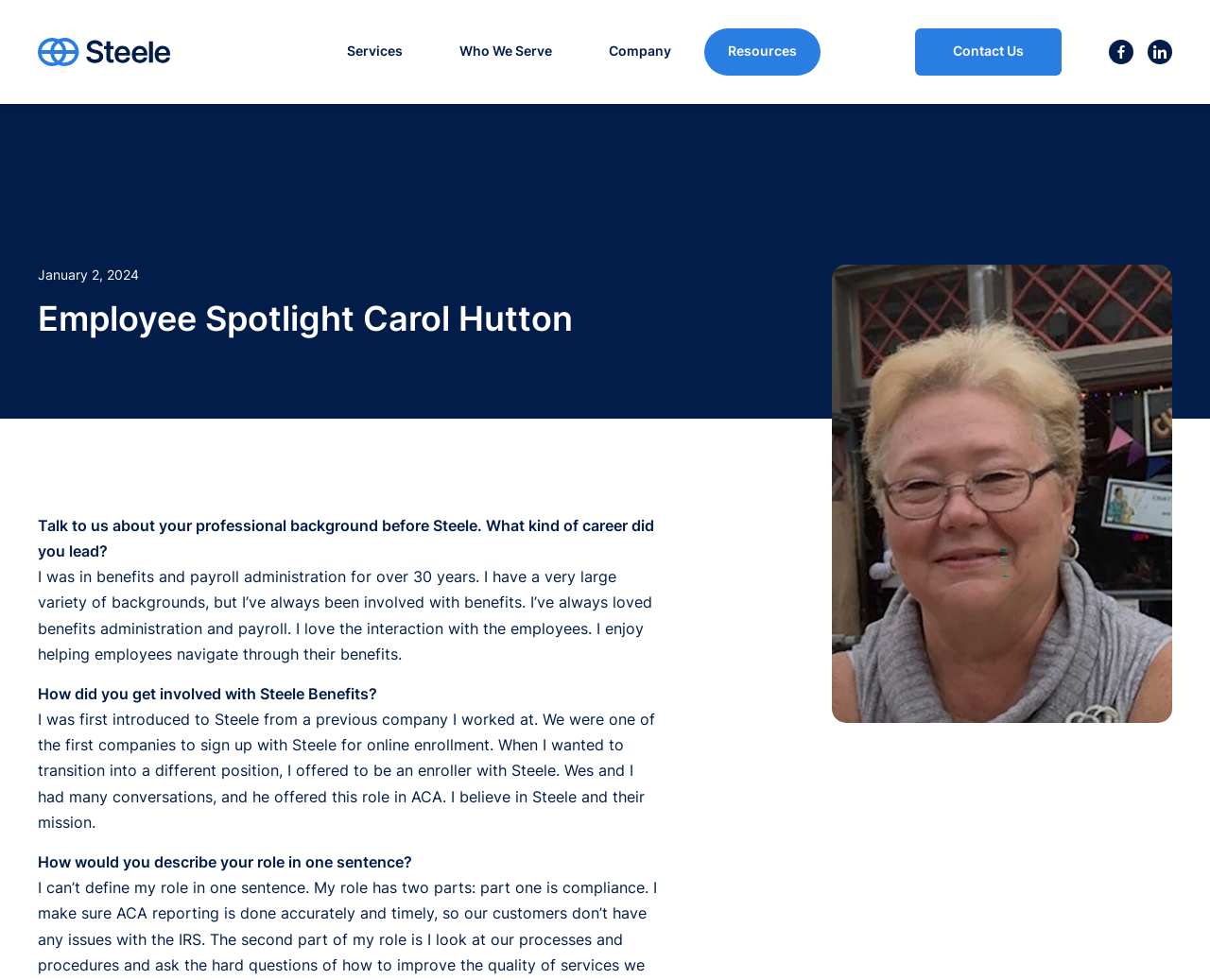What is the date mentioned on the webpage?
Using the visual information, reply with a single word or short phrase.

January 2, 2024